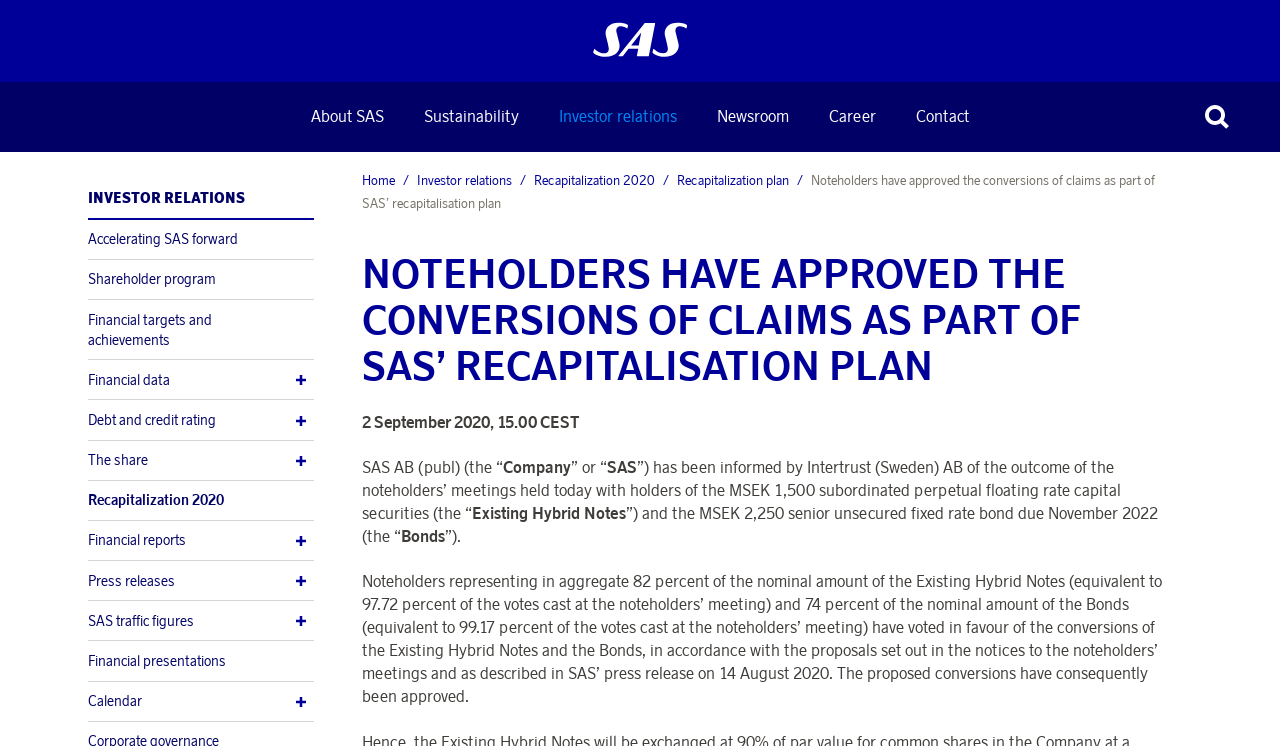Determine the bounding box coordinates of the clickable element necessary to fulfill the instruction: "Go to 'Recapitalization 2020'". Provide the coordinates as four float numbers within the 0 to 1 range, i.e., [left, top, right, bottom].

[0.069, 0.644, 0.245, 0.698]